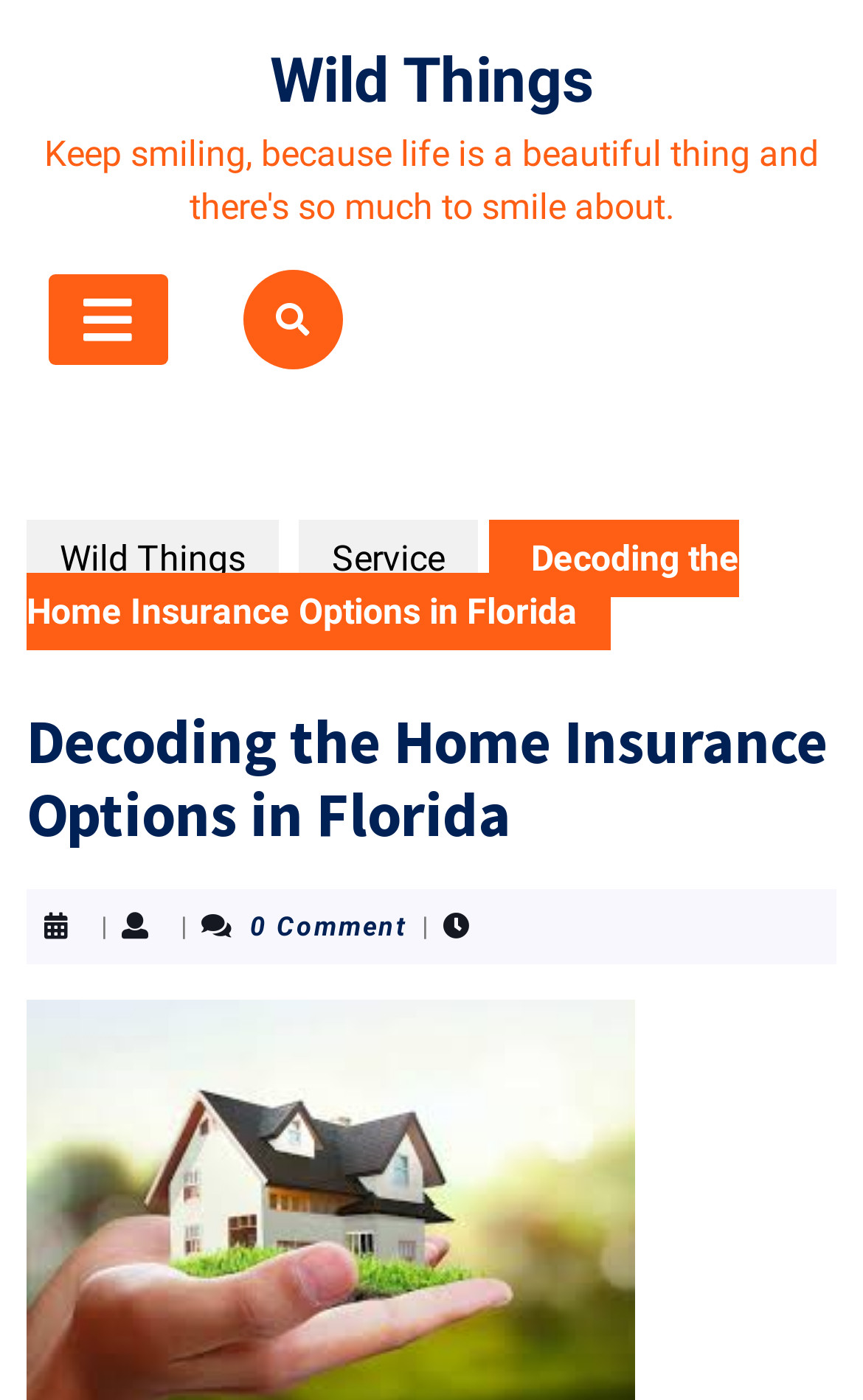Generate the text content of the main heading of the webpage.

Decoding the Home Insurance Options in Florida